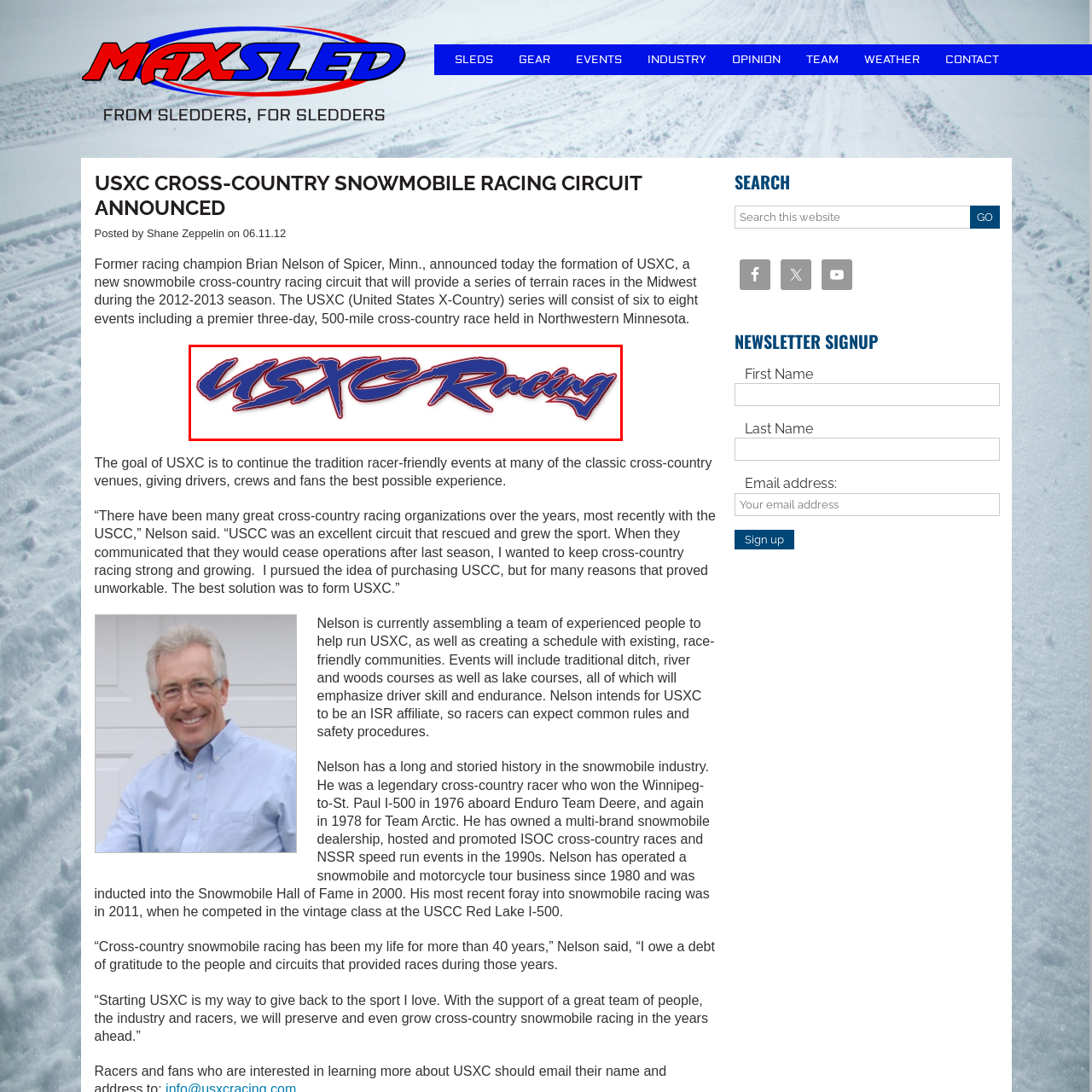Direct your attention to the image within the red boundary, Who established the USXC Racing circuit?
 Respond with a single word or phrase.

Brian Nelson